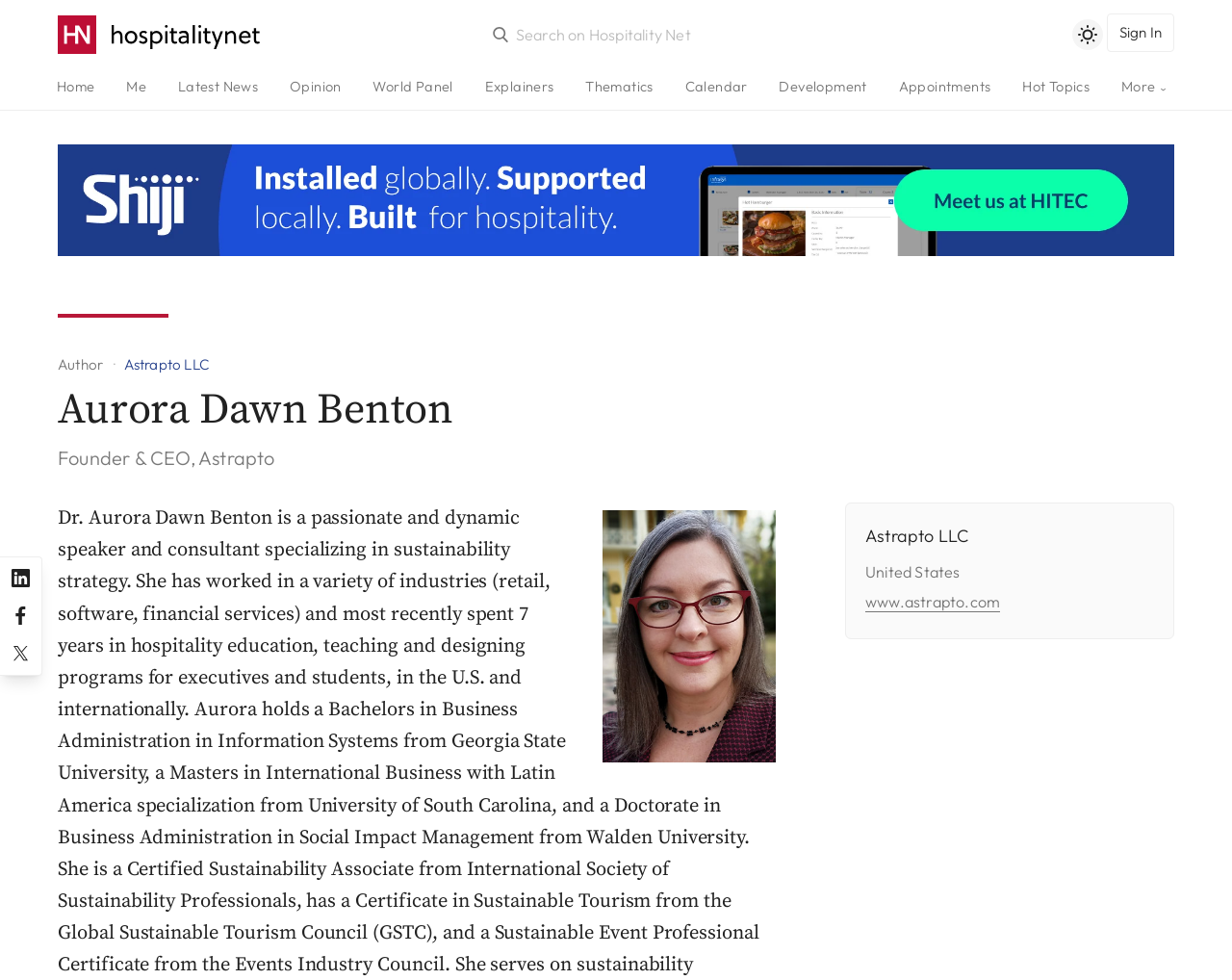Specify the bounding box coordinates of the region I need to click to perform the following instruction: "Sign In". The coordinates must be four float numbers in the range of 0 to 1, i.e., [left, top, right, bottom].

[0.898, 0.014, 0.953, 0.053]